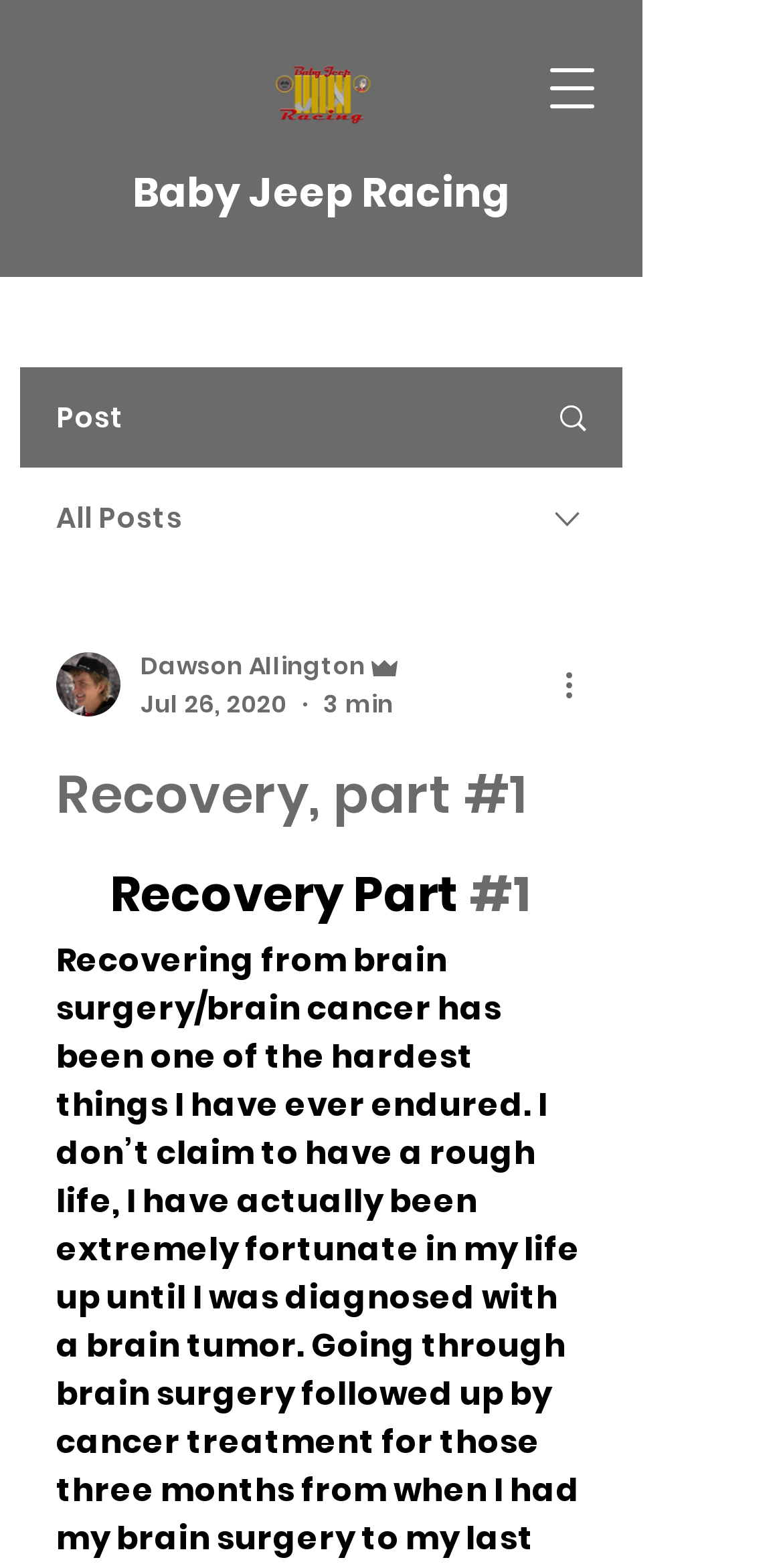Identify the bounding box coordinates necessary to click and complete the given instruction: "Read more about Recovery Part #1".

[0.6, 0.549, 0.679, 0.592]